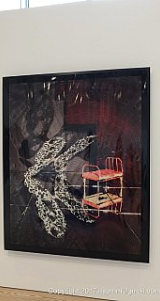What is the texture of the background?
Please answer the question with as much detail as possible using the screenshot.

The caption describes the background as 'dark, textured', which implies that it has a rough or irregular surface. This texture is likely to be visually distinct from the smooth, modern frame and the bright, outlined chair.